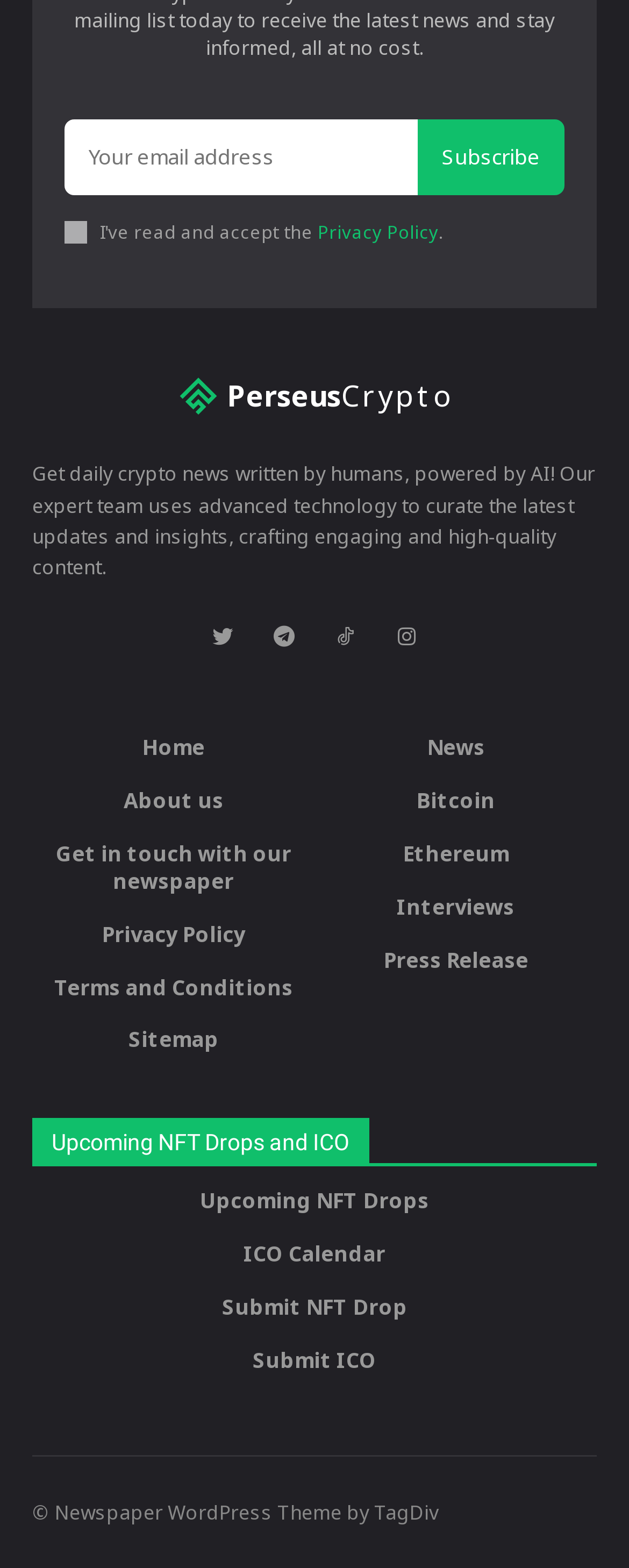Locate the UI element that matches the description Ethereum in the webpage screenshot. Return the bounding box coordinates in the format (top-left x, top-left y, bottom-right x, bottom-right y), with values ranging from 0 to 1.

[0.5, 0.536, 0.949, 0.553]